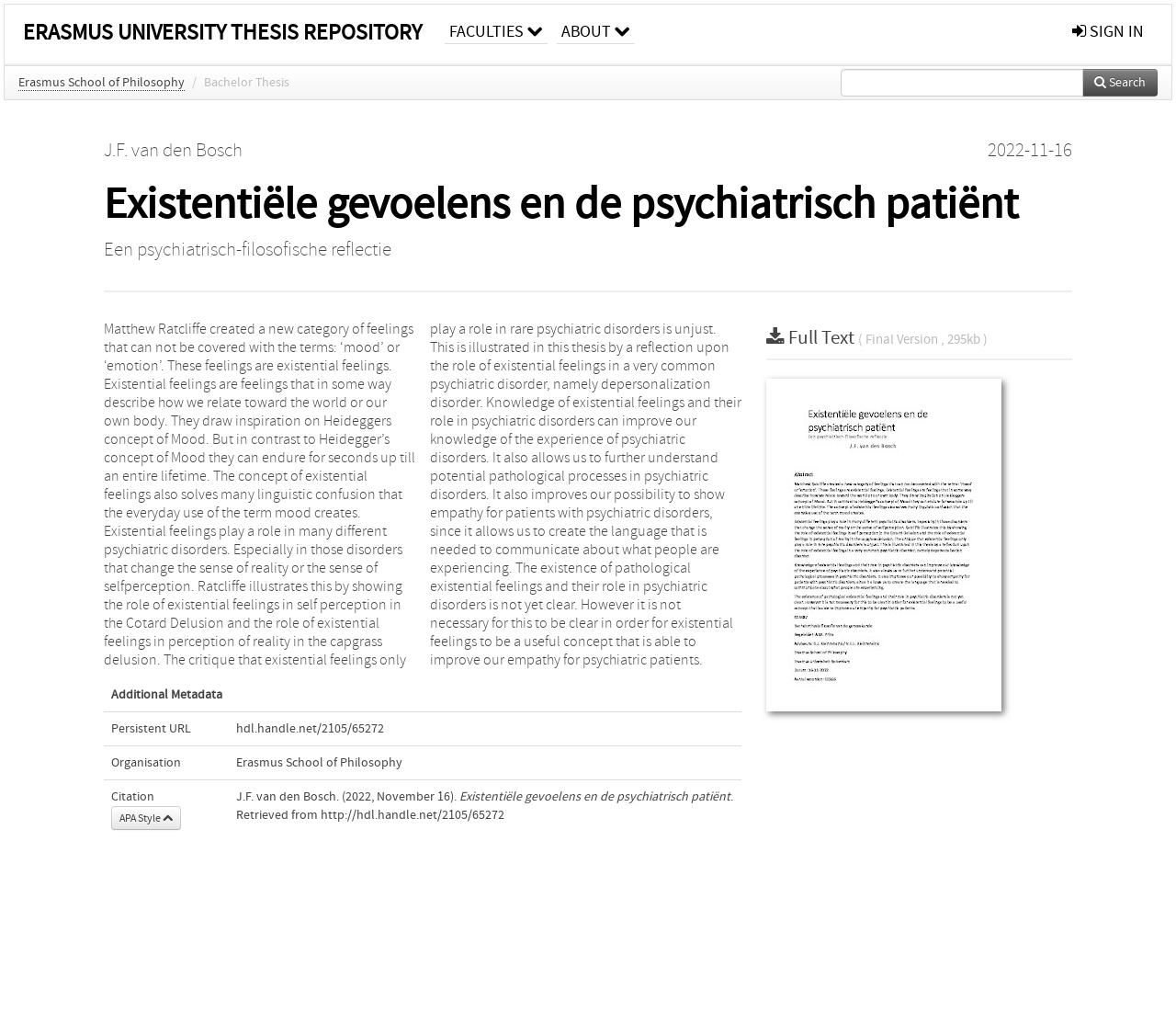For the following element description, predict the bounding box coordinates in the format (top-left x, top-left y, bottom-right x, bottom-right y). All values should be floating point numbers between 0 and 1. Description: sign in

[0.904, 0.004, 0.98, 0.057]